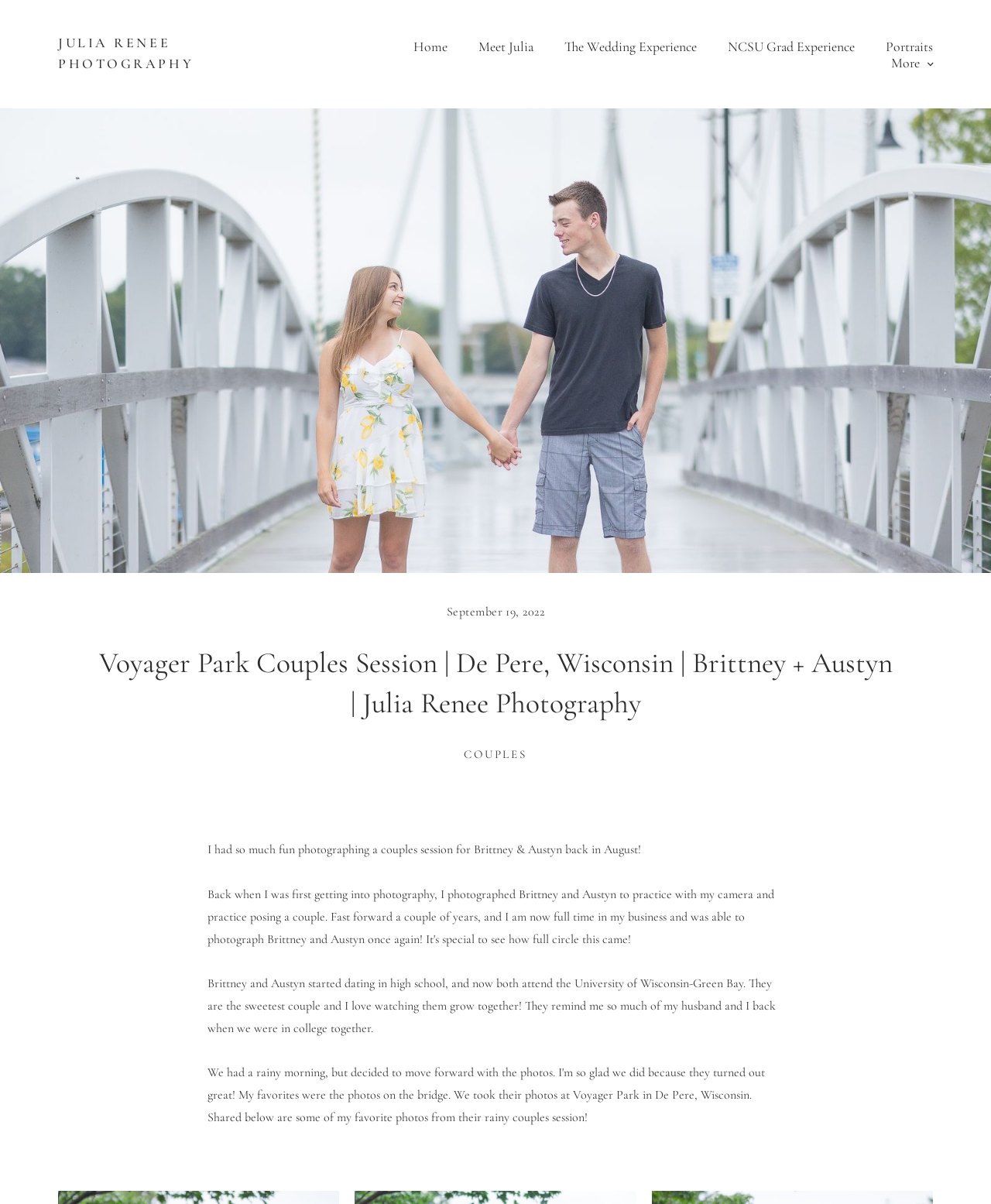Locate the bounding box coordinates of the clickable region to complete the following instruction: "read about the photographer."

[0.475, 0.034, 0.546, 0.045]